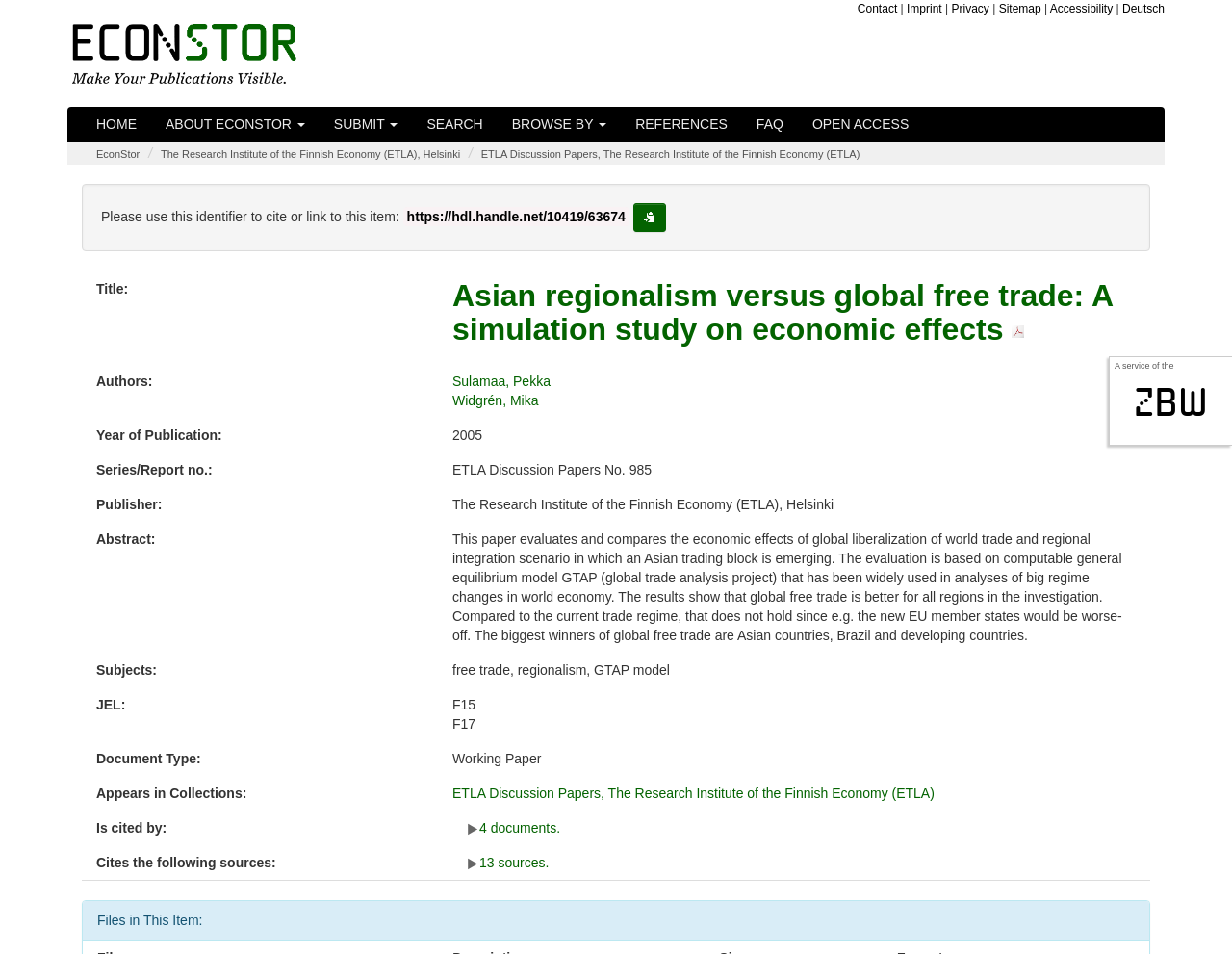Offer a comprehensive description of the webpage’s content and structure.

The webpage is a publication page for a scholarly economic literature, provided by the ZBW. At the top, there is a header section with a logo and a navigation menu that includes links to "HOME", "ABOUT ECONSTOR", "SUBMIT", "SEARCH", "BROWSE BY", "REFERENCES", "FAQ", and "OPEN ACCESS". Below the header, there is a section with links to "Contact", "Imprint", "Privacy", "Sitemap", and "Accessibility" on the top right corner.

The main content of the page is a publication details section, which includes the title "Asian regionalism versus global free trade: A simulation study on economic effects" with a PDF logo next to it. Below the title, there are sections for authors, year of publication, series/report number, publisher, abstract, subjects, JEL classification, document type, and appears in collections. The abstract is a lengthy text that summarizes the content of the publication.

On the right side of the page, there are sections for "Is cited by" and "Cites the following sources", which include links to related publications. At the bottom of the page, there is a section for "Files in This Item". Throughout the page, there are several links to other pages and resources, including the publication's PDF file.